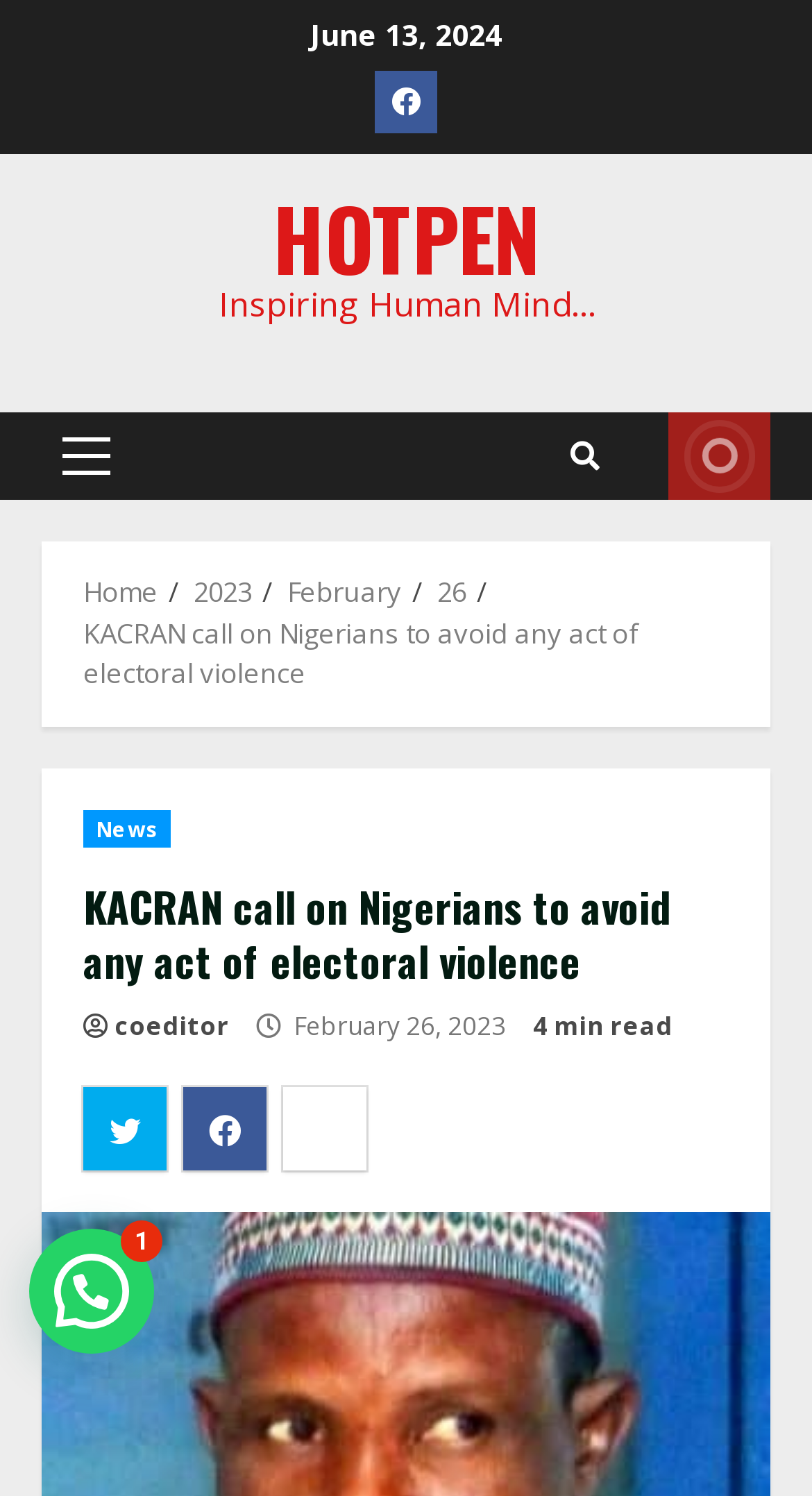Locate the bounding box coordinates of the clickable region necessary to complete the following instruction: "Read the news". Provide the coordinates in the format of four float numbers between 0 and 1, i.e., [left, top, right, bottom].

[0.103, 0.541, 0.211, 0.566]